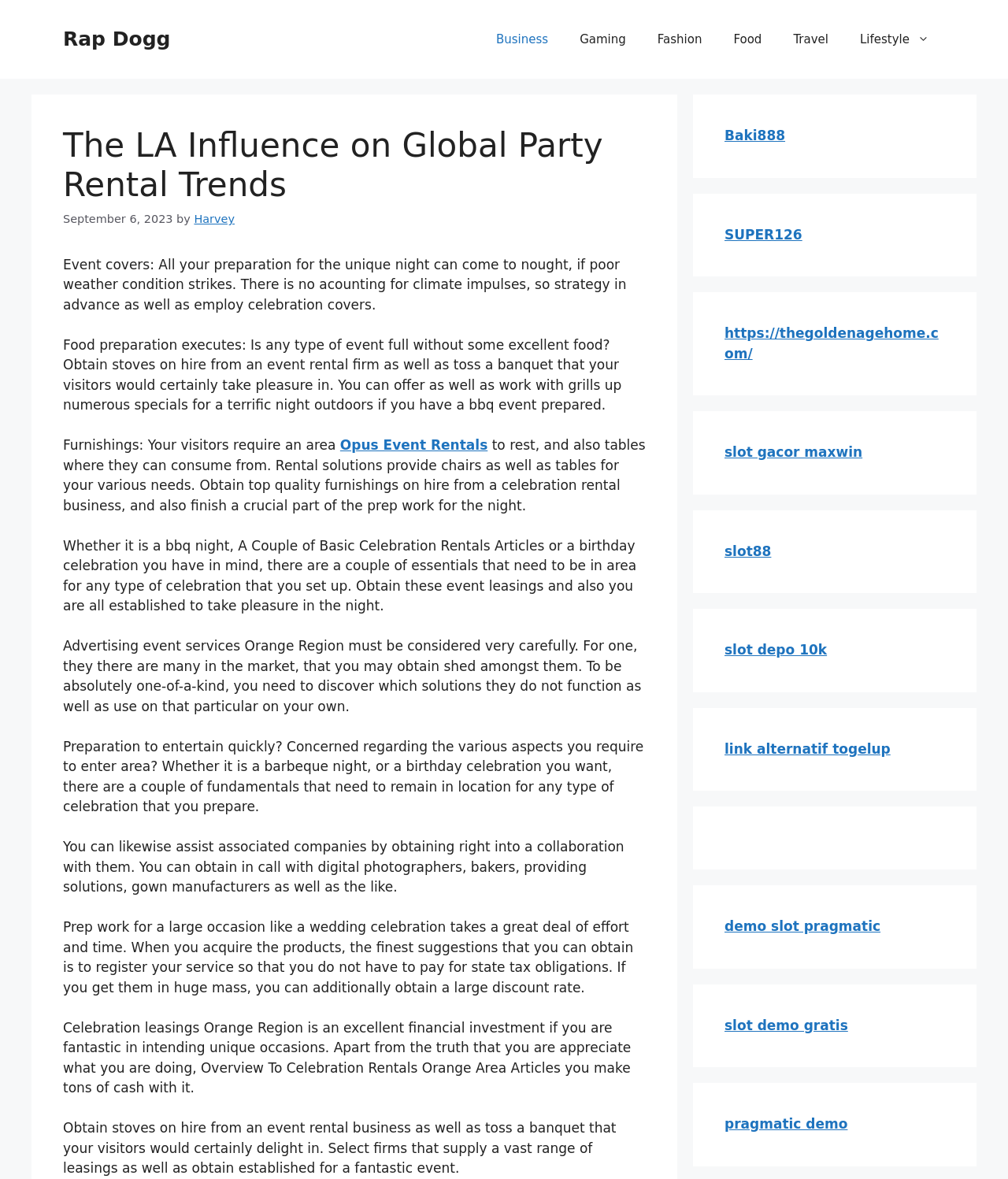Find and extract the text of the primary heading on the webpage.

The LA Influence on Global Party Rental Trends